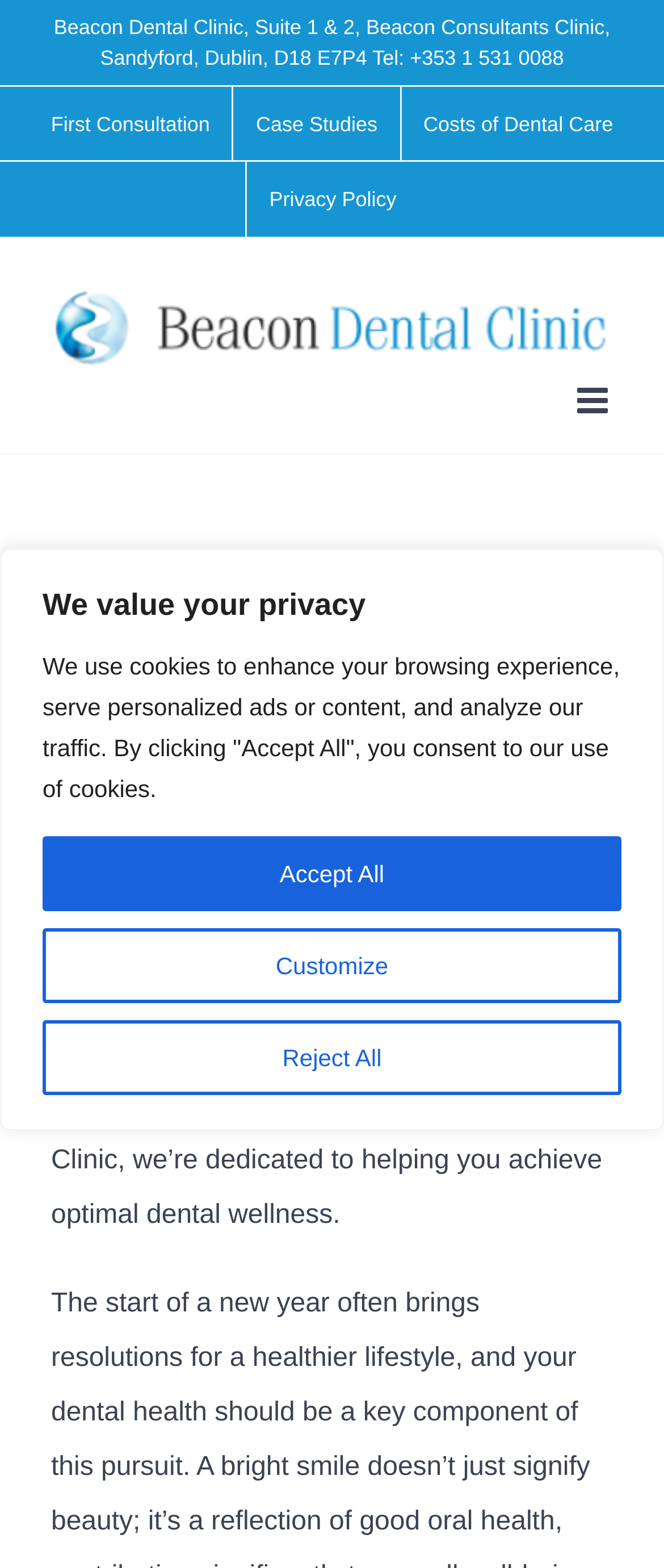Can you specify the bounding box coordinates for the region that should be clicked to fulfill this instruction: "View the 'Case Studies' page".

[0.352, 0.056, 0.602, 0.104]